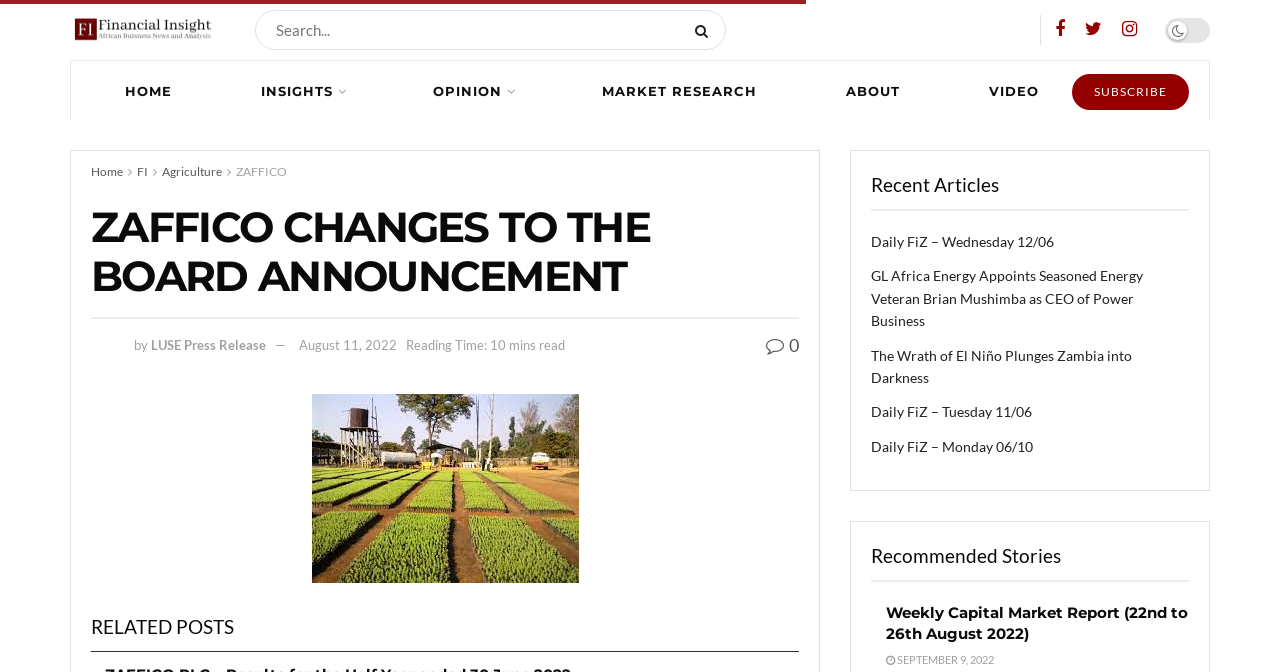What is the format of the date in the article metadata?
Can you provide an in-depth and detailed response to the question?

The article metadata includes a date in the format of 'August 11, 2022', which suggests that the format is Month Day, Year. This format is commonly used in article metadata to indicate the publication date.